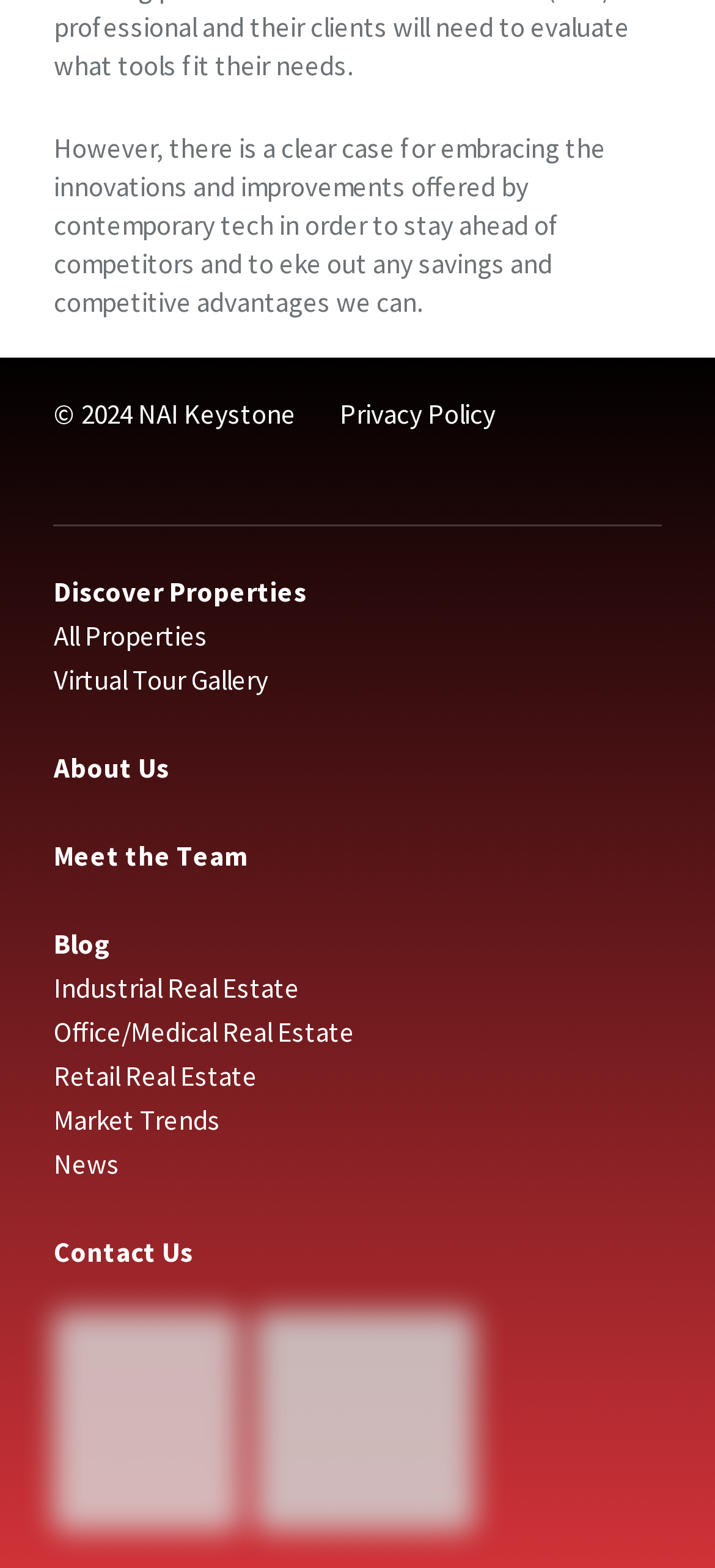Extract the bounding box for the UI element that matches this description: "About Us".

[0.075, 0.479, 0.237, 0.501]